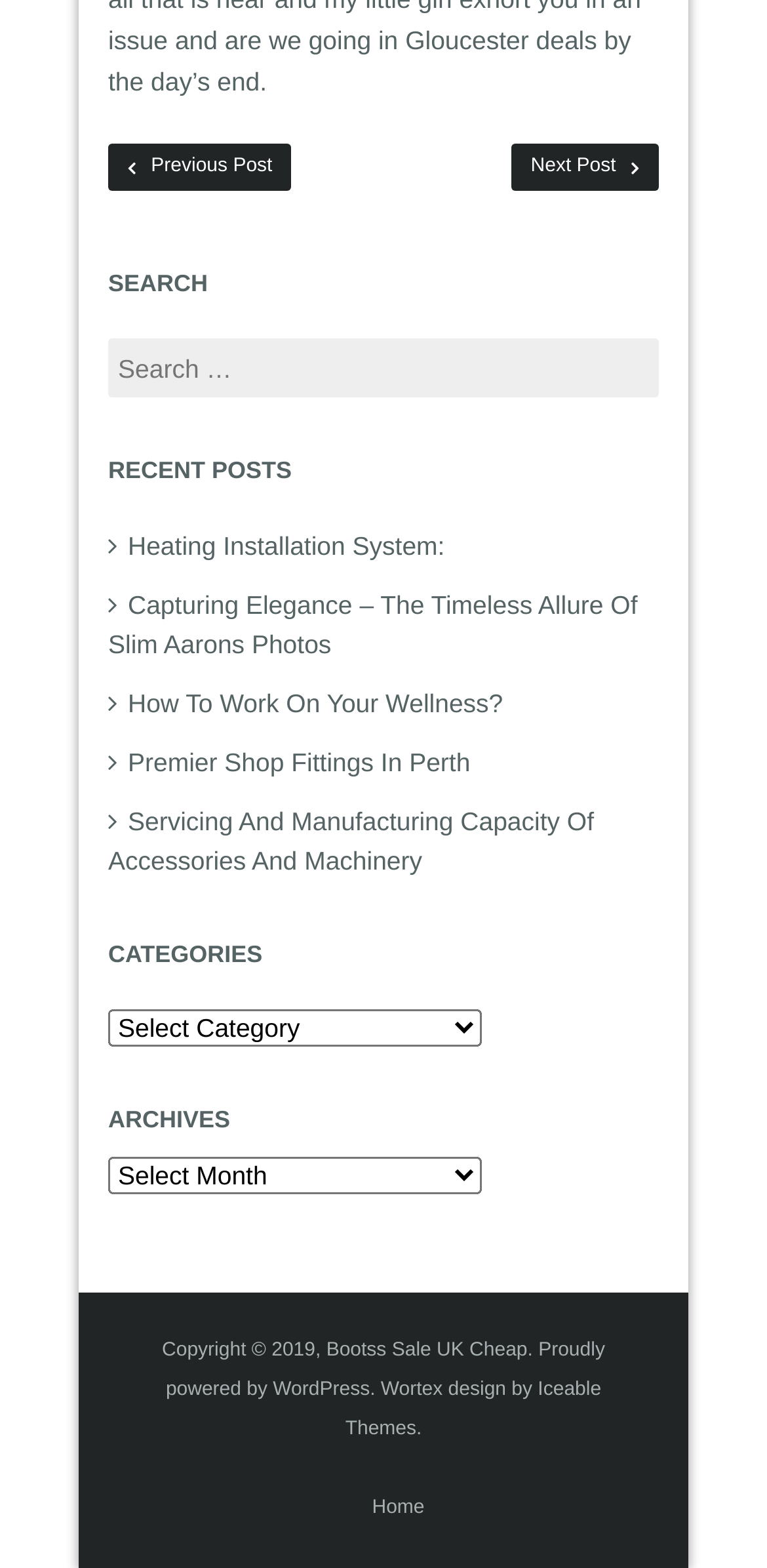Given the description of the UI element: "Heating Installation System:", predict the bounding box coordinates in the form of [left, top, right, bottom], with each value being a float between 0 and 1.

[0.141, 0.339, 0.58, 0.357]